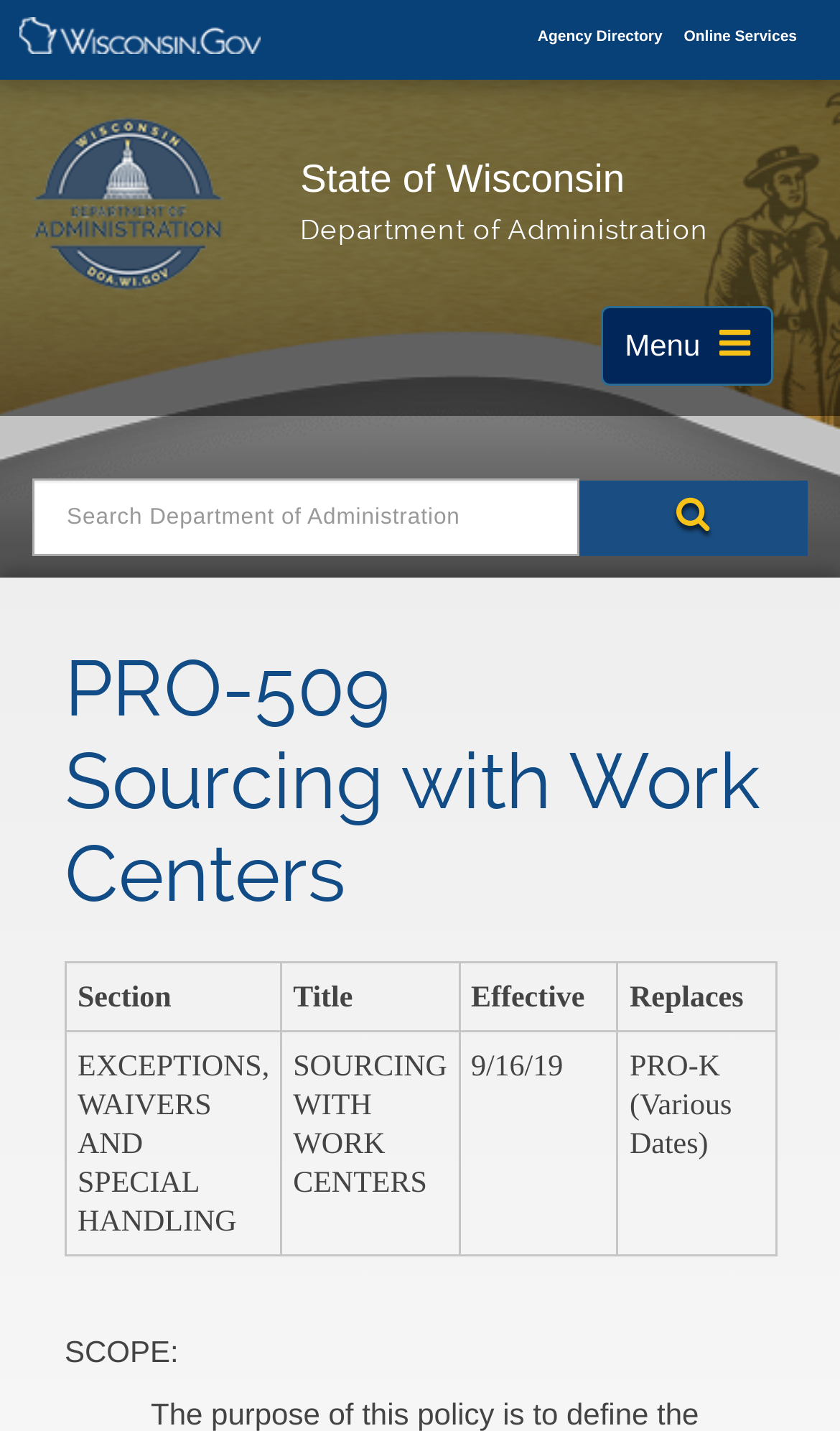Answer the question using only a single word or phrase: 
How many columns are in the table?

4